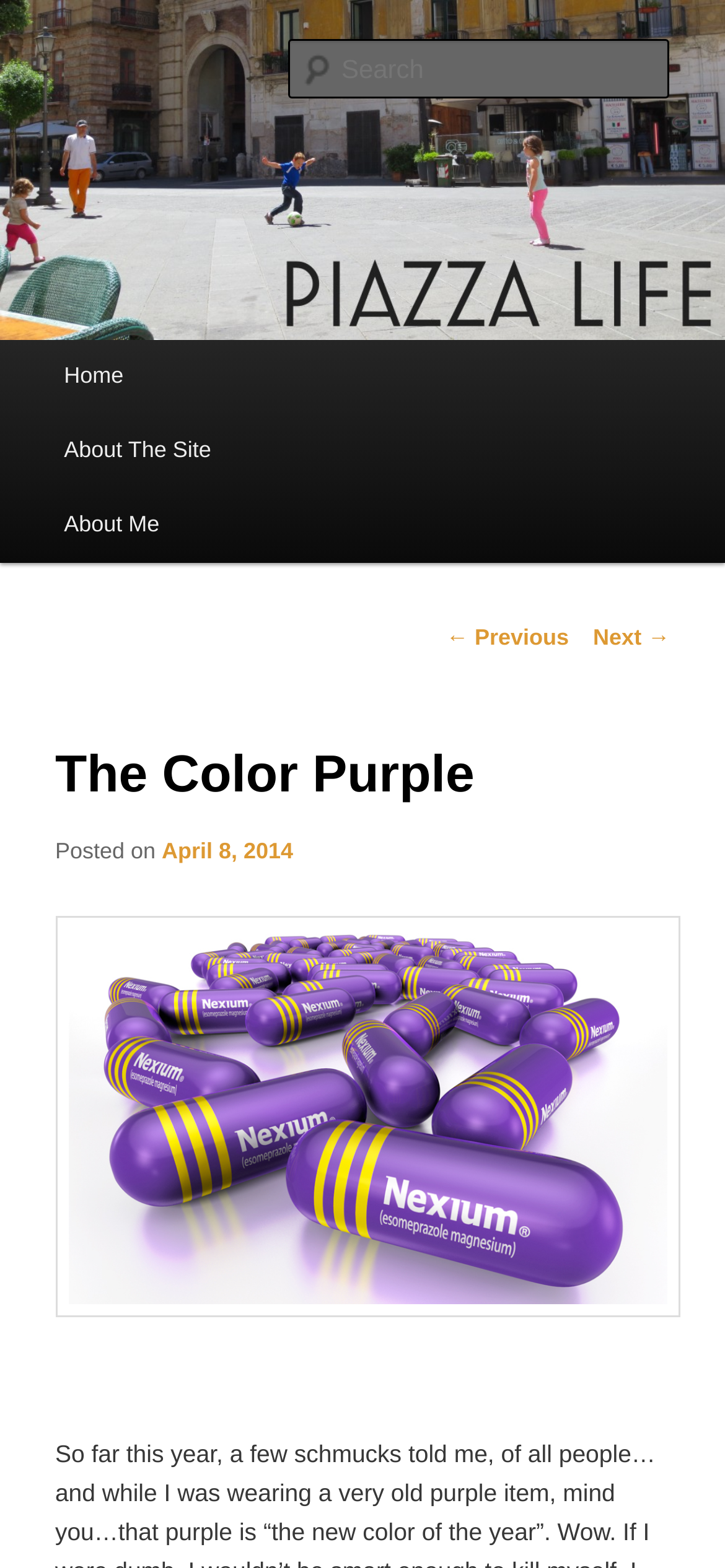Please determine the bounding box coordinates of the element's region to click in order to carry out the following instruction: "Go to home page". The coordinates should be four float numbers between 0 and 1, i.e., [left, top, right, bottom].

[0.051, 0.217, 0.208, 0.264]